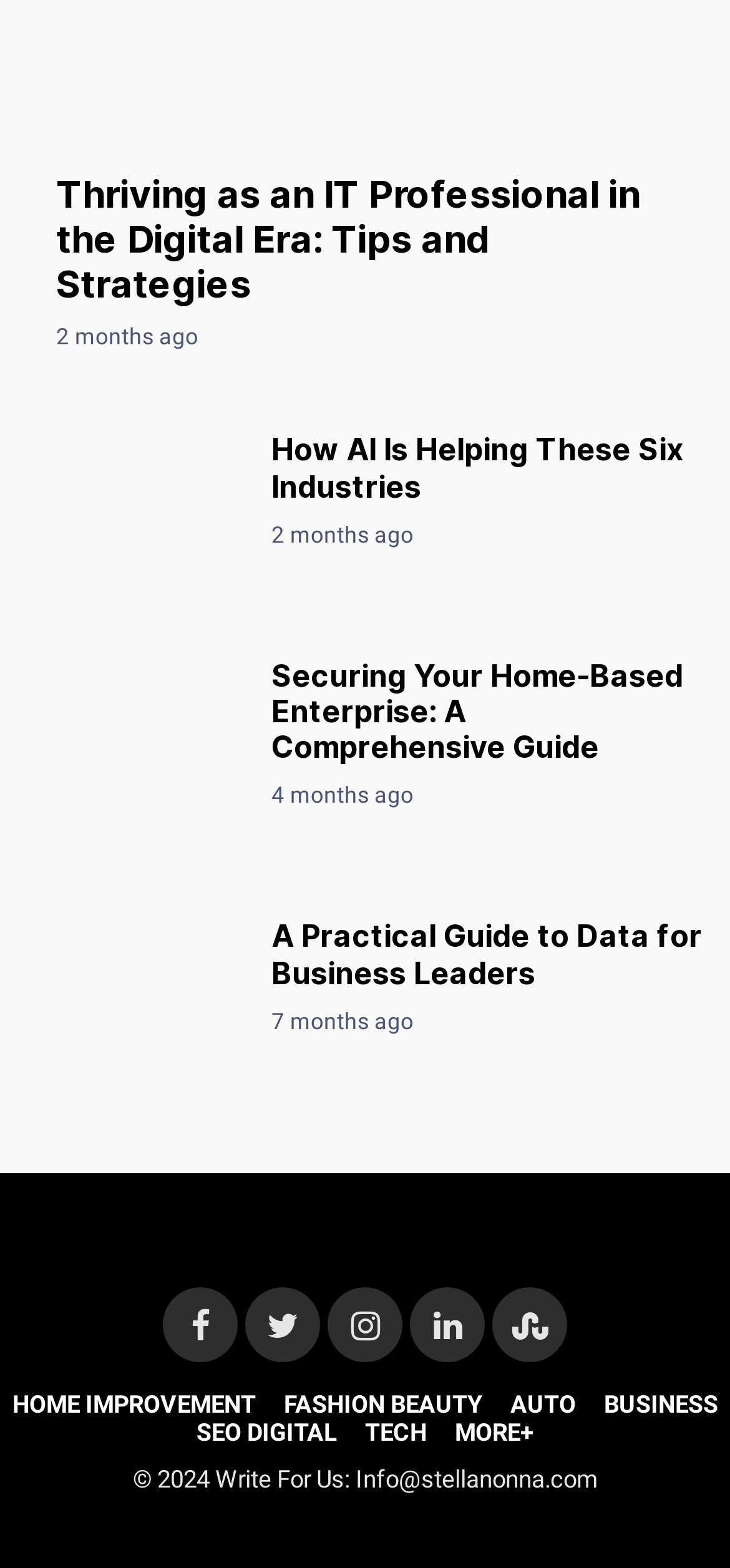Ascertain the bounding box coordinates for the UI element detailed here: "FASHION BEAUTY". The coordinates should be provided as [left, top, right, bottom] with each value being a float between 0 and 1.

[0.373, 0.887, 0.676, 0.905]